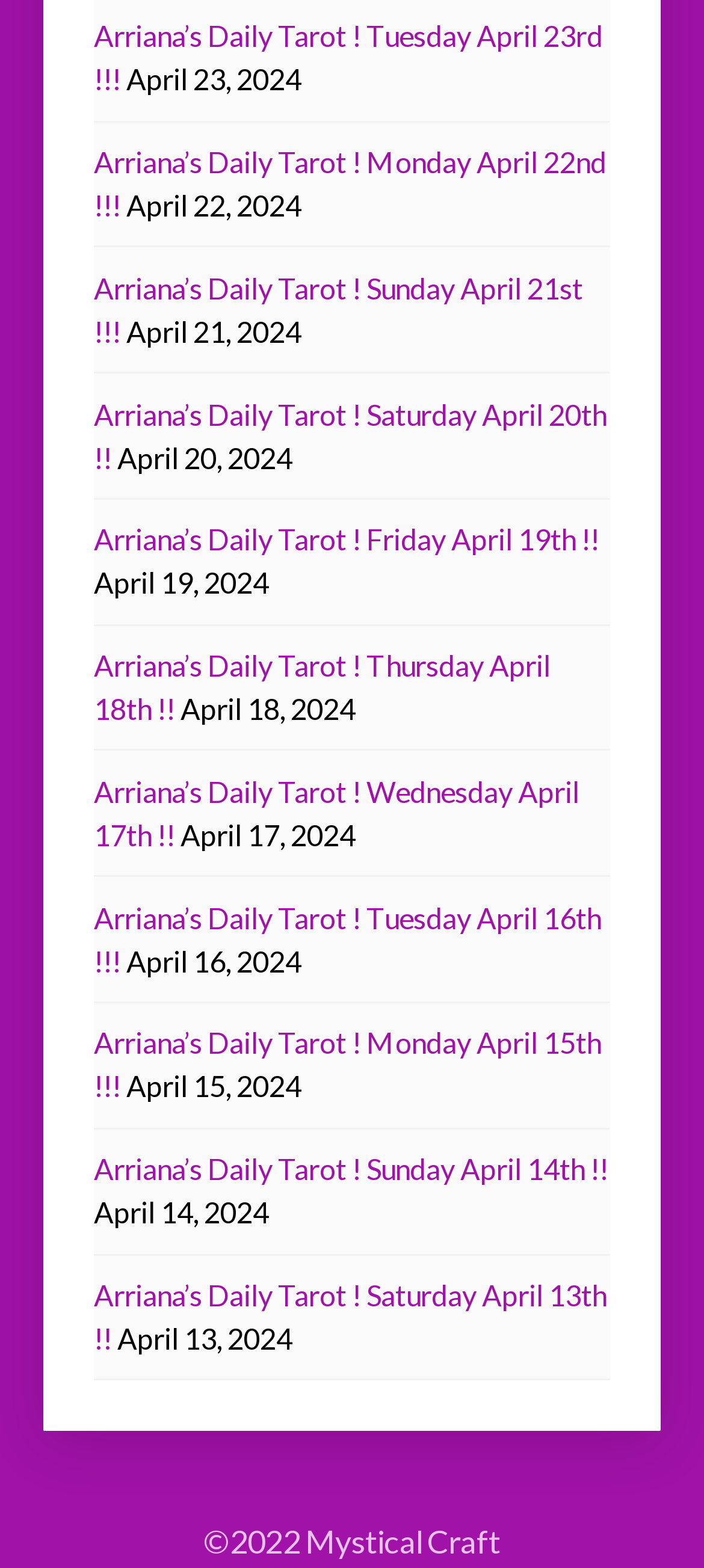Please specify the bounding box coordinates of the clickable section necessary to execute the following command: "view daily tarot for Saturday April 20th".

[0.133, 0.253, 0.862, 0.302]